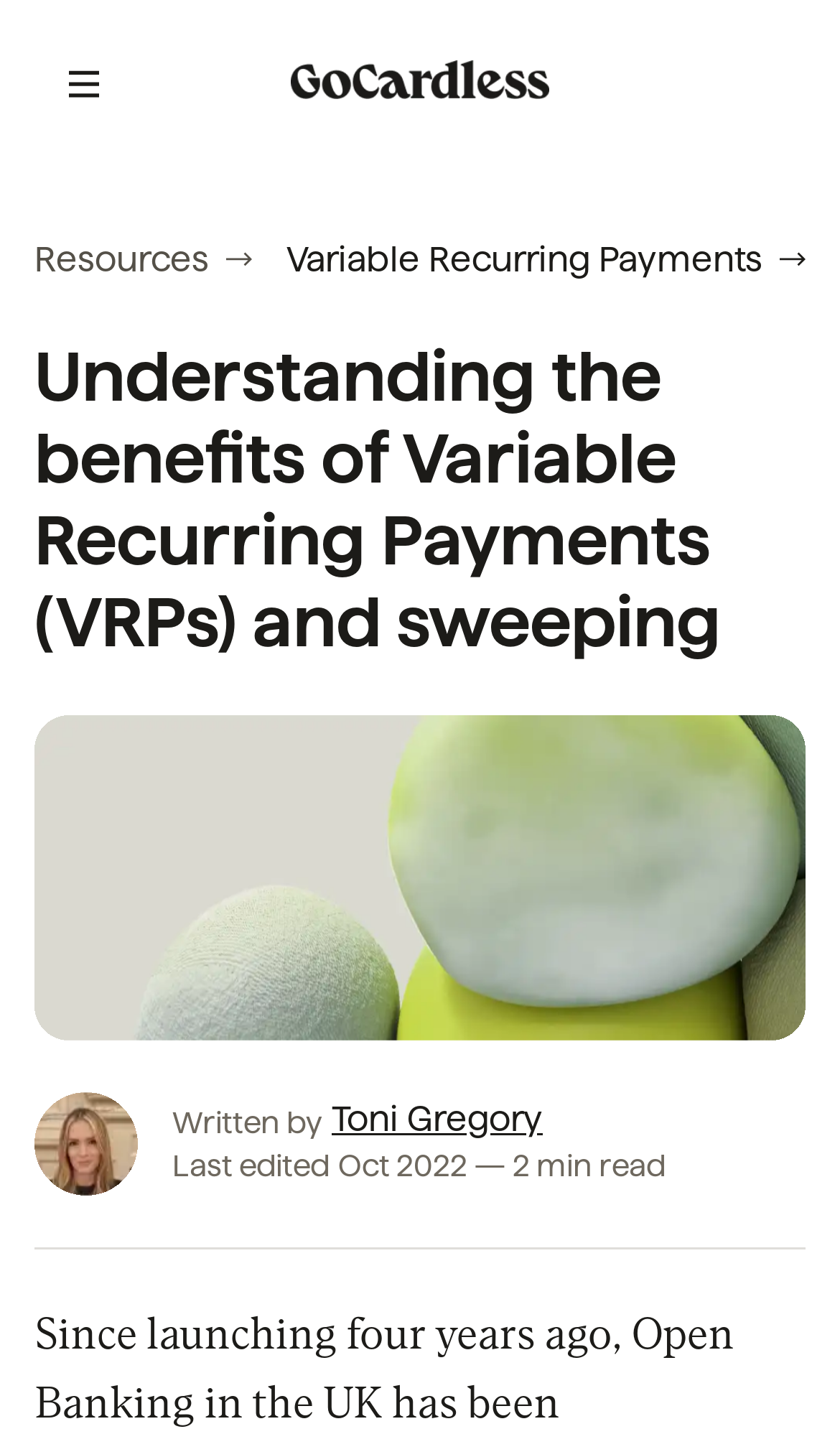Identify and provide the main heading of the webpage.

Understanding the benefits of Variable Recurring Payments (VRPs) and sweeping